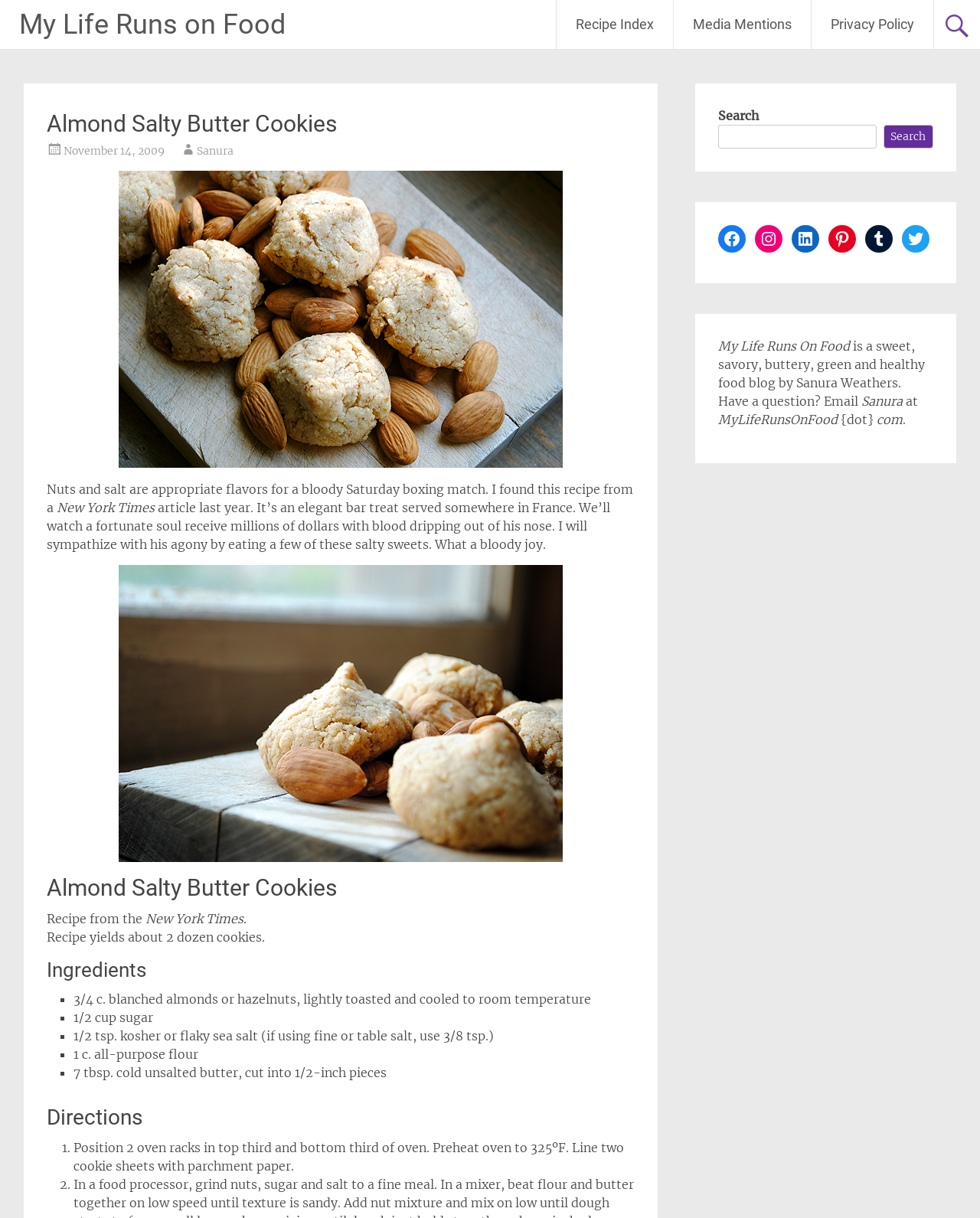Please find the bounding box for the following UI element description. Provide the coordinates in (top-left x, top-left y, bottom-right x, bottom-right y) format, with values between 0 and 1: Recipe Index

[0.568, 0.0, 0.687, 0.04]